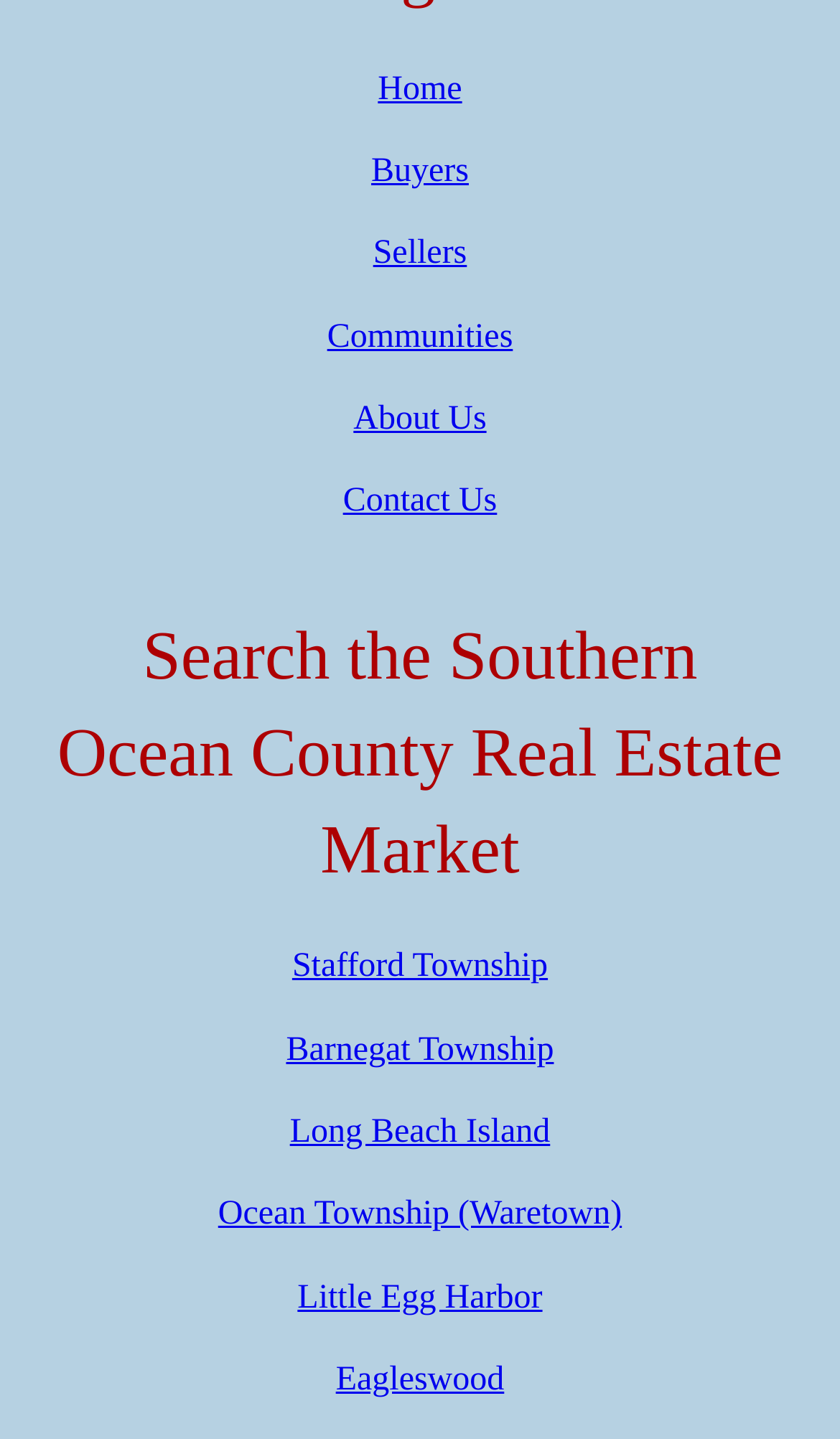Please indicate the bounding box coordinates of the element's region to be clicked to achieve the instruction: "view Eagleswood". Provide the coordinates as four float numbers between 0 and 1, i.e., [left, top, right, bottom].

[0.4, 0.946, 0.6, 0.972]